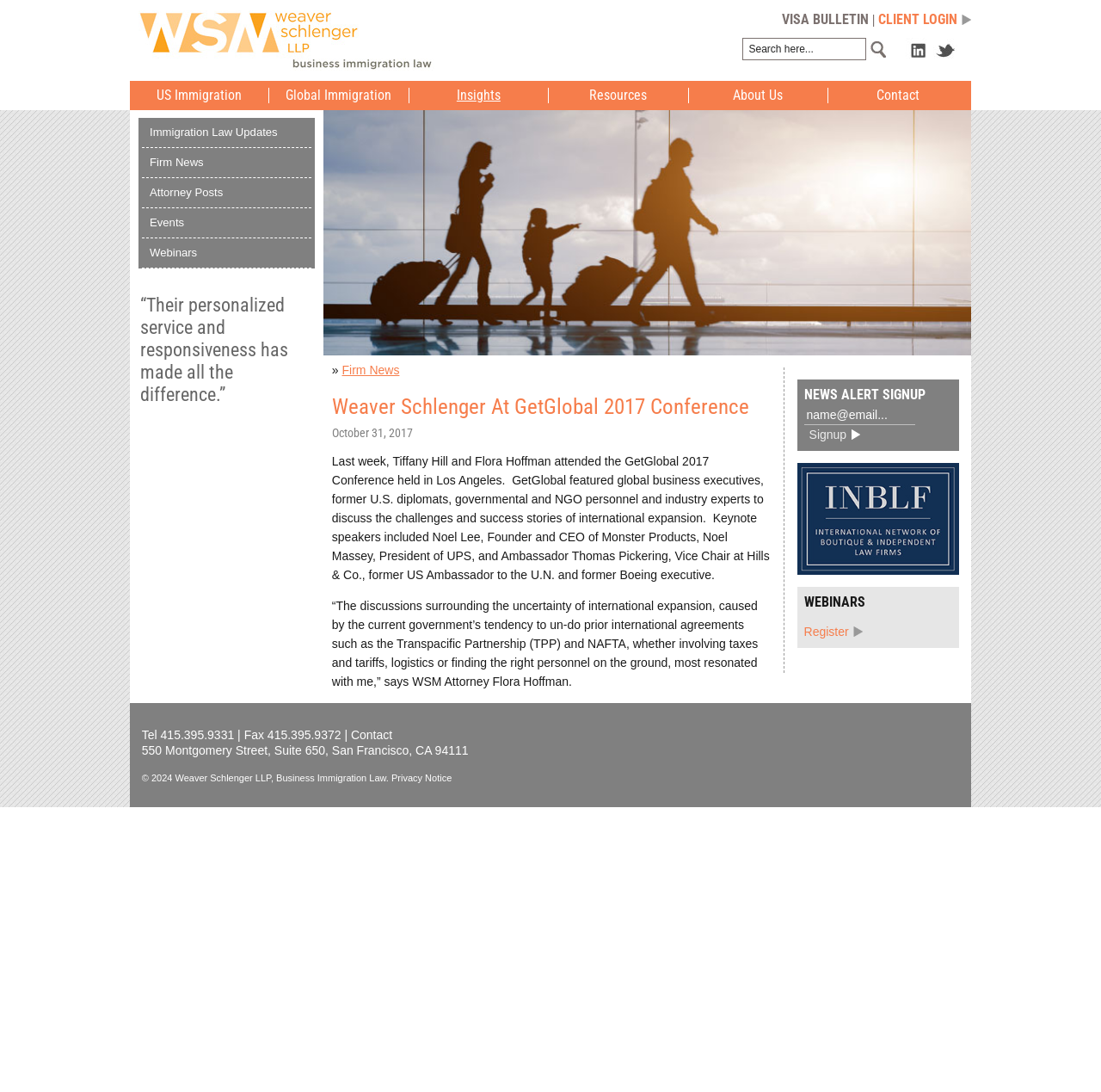What is the topic of the news article on the webpage?
Please ensure your answer is as detailed and informative as possible.

I found a heading on the webpage that says 'Weaver Schlenger At GetGlobal 2017 Conference', and below it, there is a news article that discusses the conference. This suggests that the topic of the news article is the GetGlobal 2017 Conference.